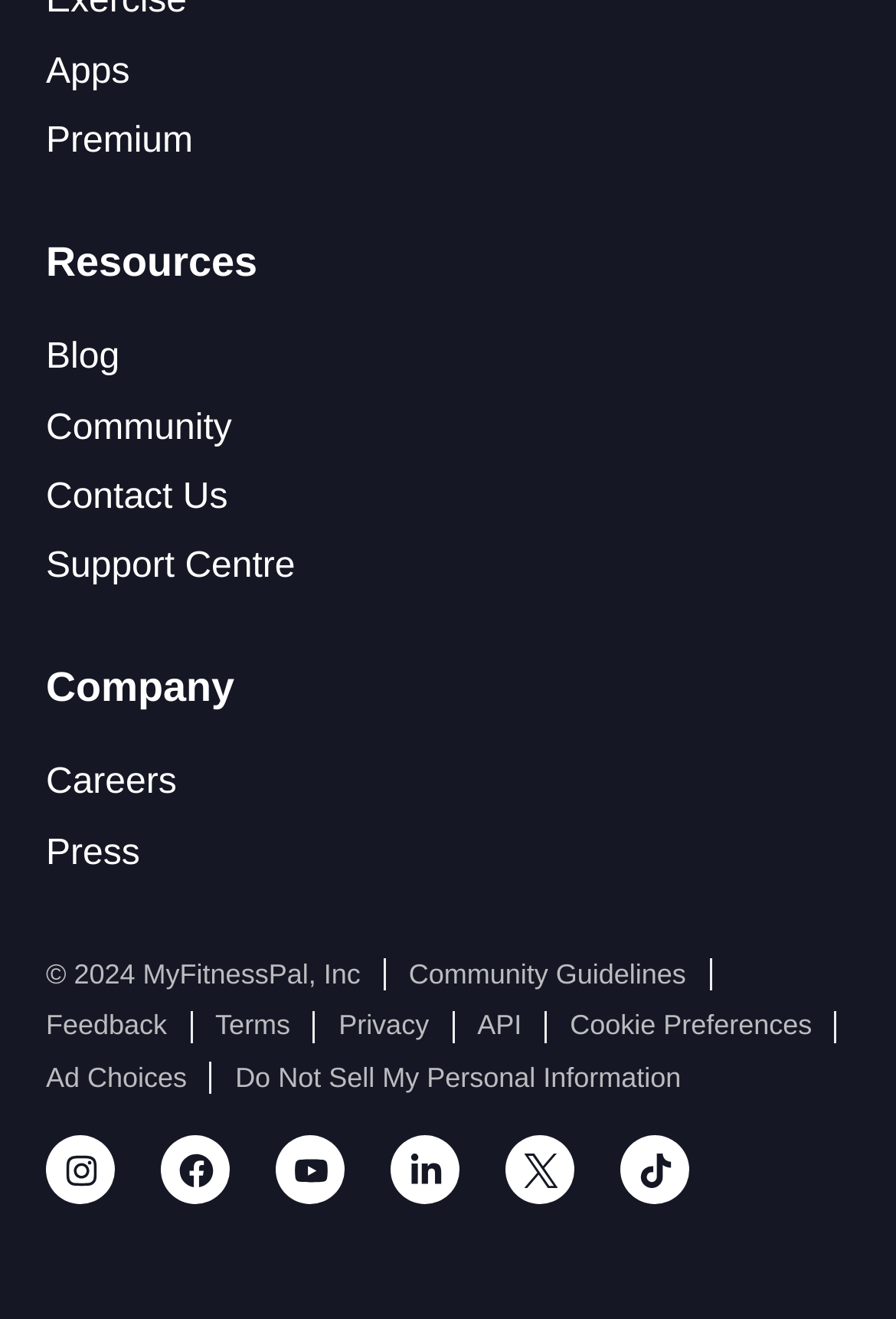Find the bounding box coordinates for the element that must be clicked to complete the instruction: "Follow on Instagram". The coordinates should be four float numbers between 0 and 1, indicated as [left, top, right, bottom].

[0.051, 0.861, 0.128, 0.913]